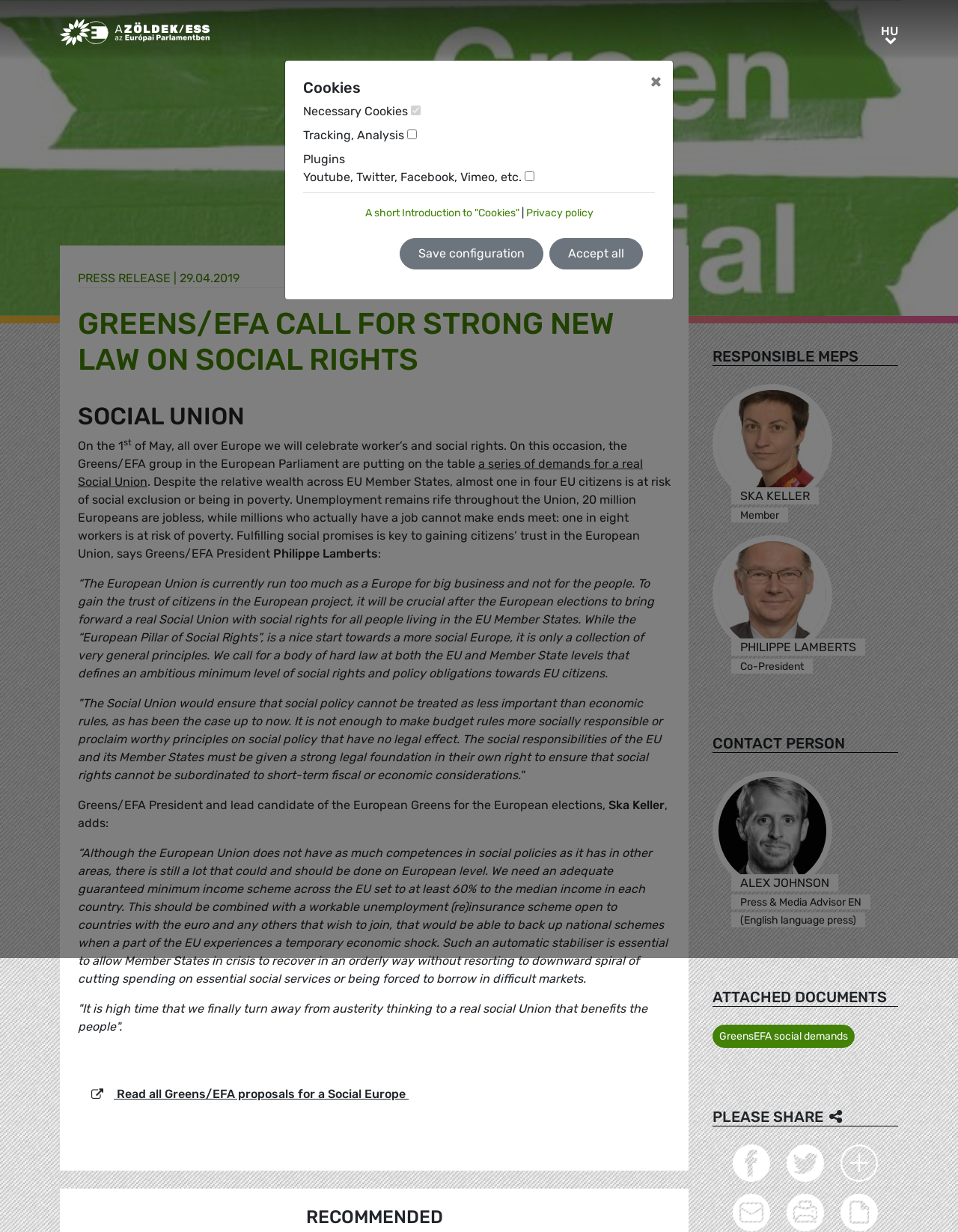Please specify the bounding box coordinates of the clickable region necessary for completing the following instruction: "Share on Facebook". The coordinates must consist of four float numbers between 0 and 1, i.e., [left, top, right, bottom].

[0.765, 0.929, 0.804, 0.96]